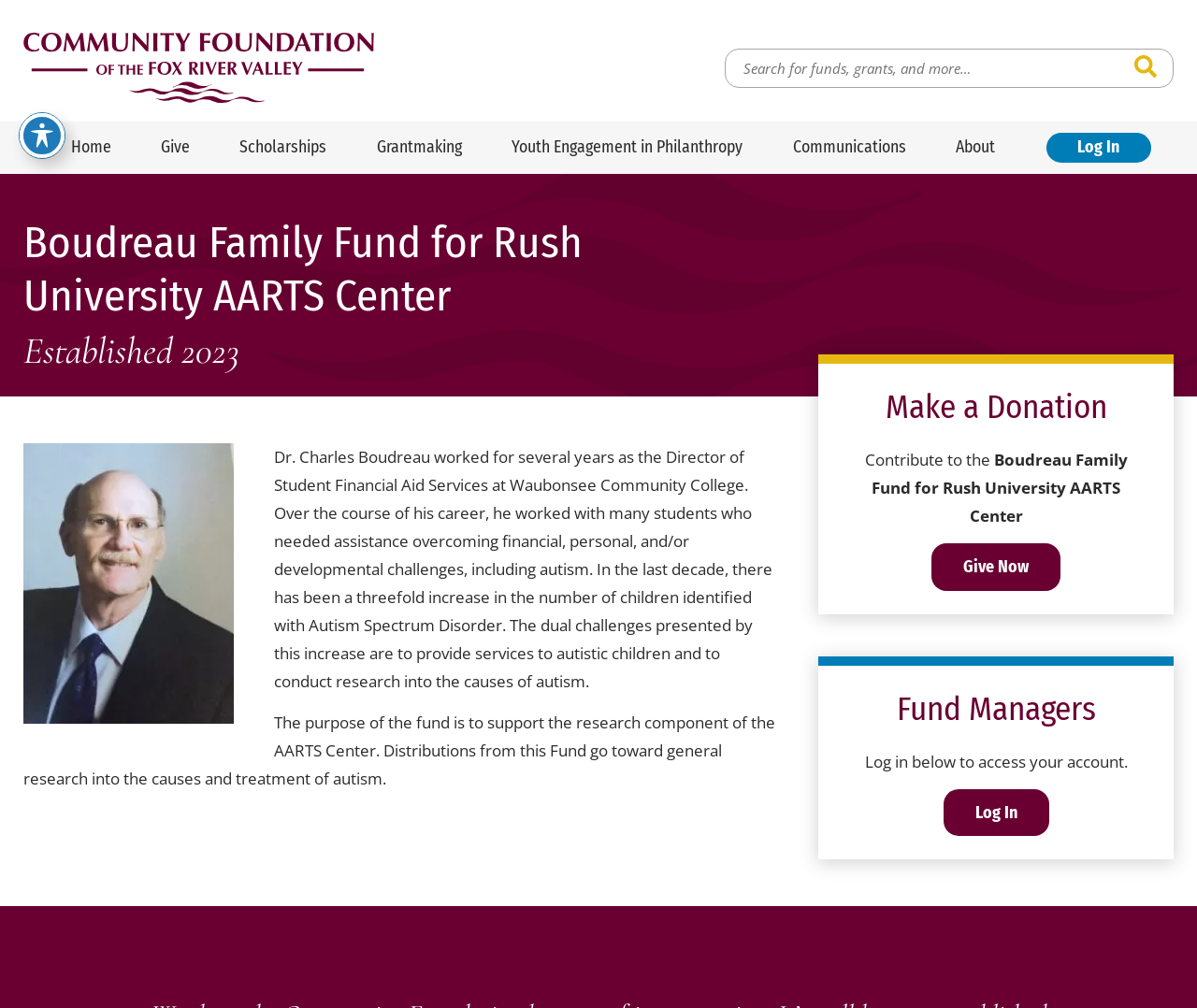Find the bounding box coordinates of the element to click in order to complete this instruction: "Go to Home page". The bounding box coordinates must be four float numbers between 0 and 1, denoted as [left, top, right, bottom].

[0.038, 0.121, 0.114, 0.173]